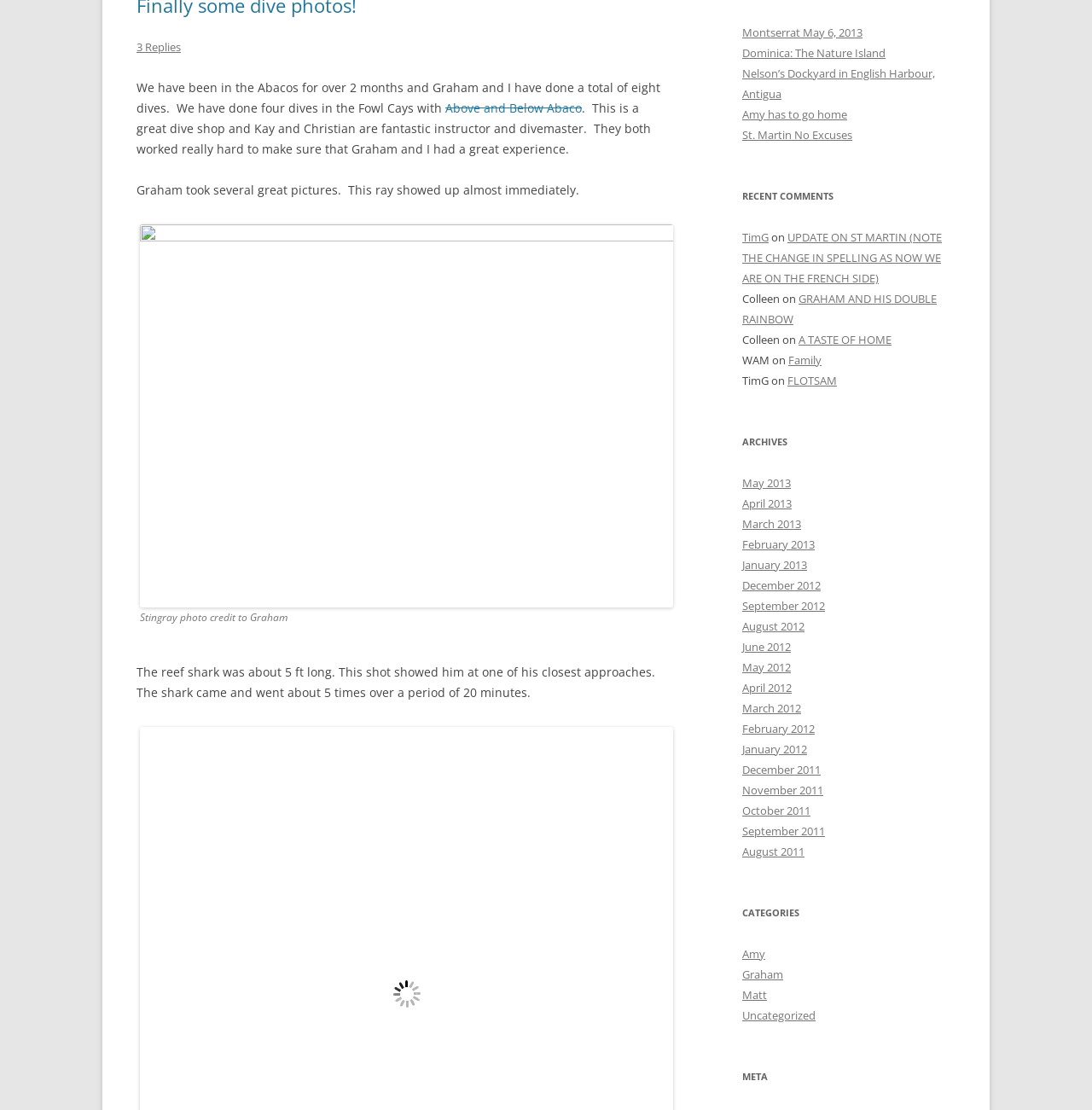Find the bounding box coordinates for the HTML element described in this sentence: "September 2012". Provide the coordinates as four float numbers between 0 and 1, in the format [left, top, right, bottom].

[0.68, 0.539, 0.755, 0.553]